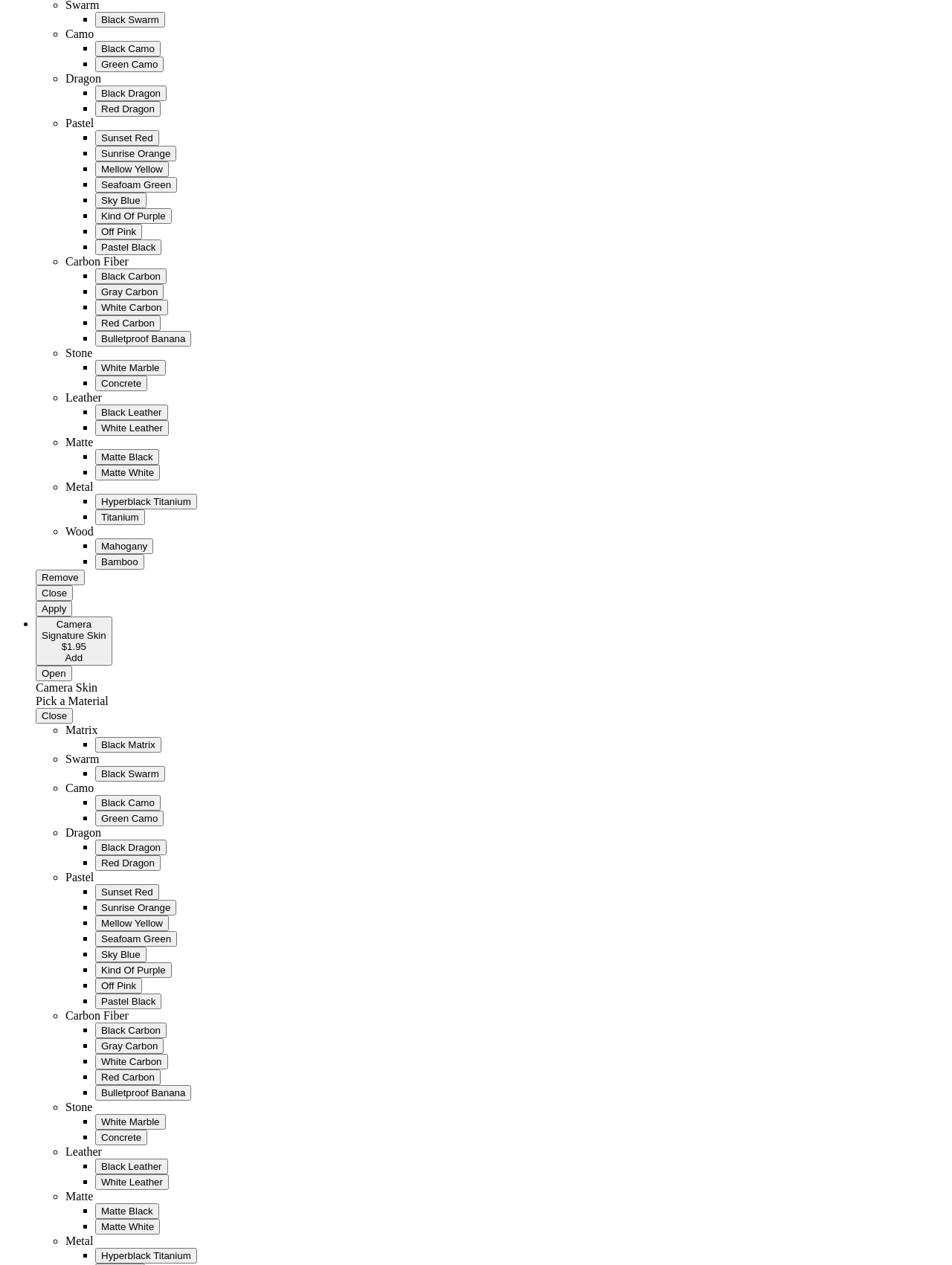Please identify the bounding box coordinates of the element's region that I should click in order to complete the following instruction: "Search for something". The bounding box coordinates consist of four float numbers between 0 and 1, i.e., [left, top, right, bottom].

None